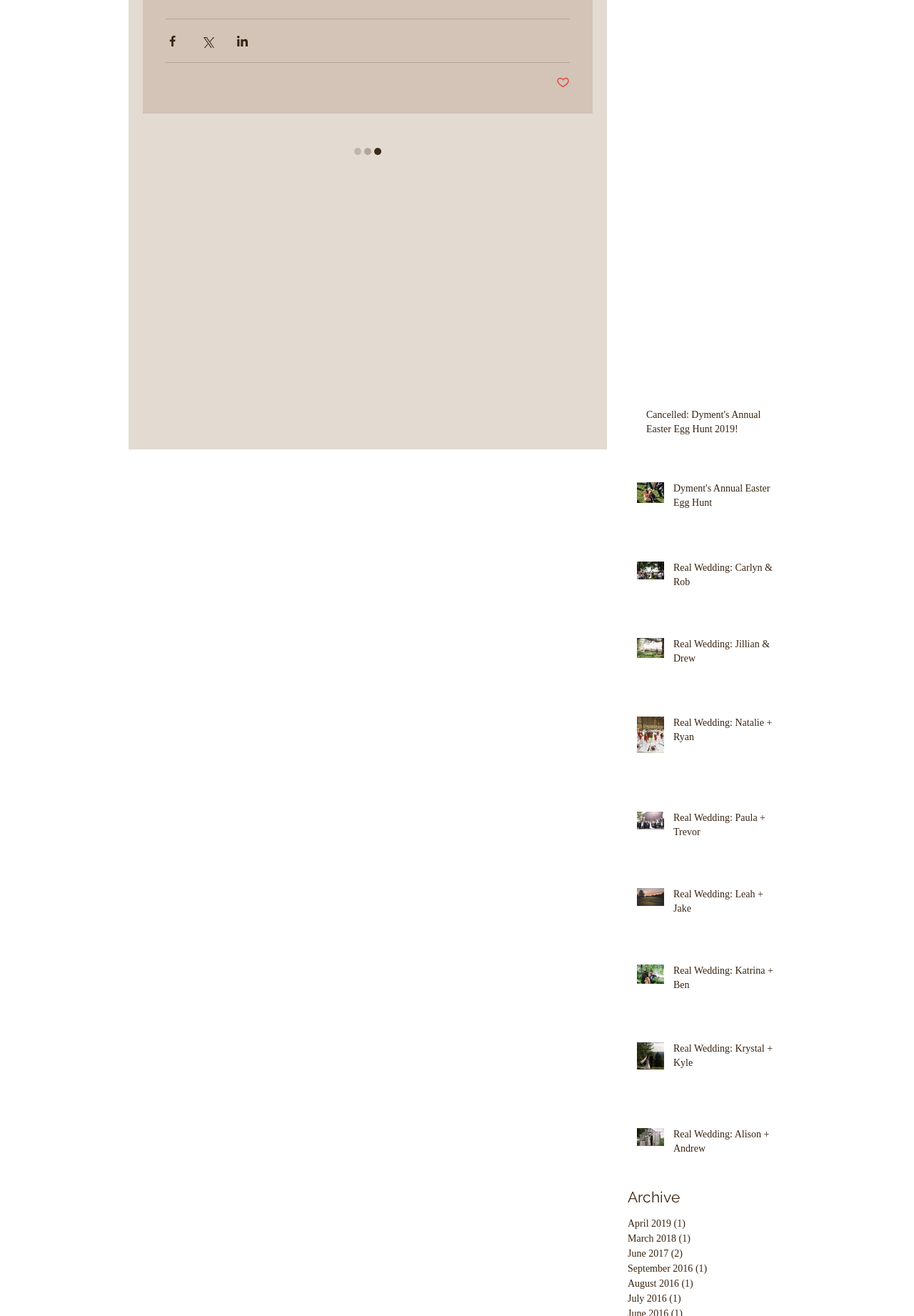Provide the bounding box coordinates in the format (top-left x, top-left y, bottom-right x, bottom-right y). All values are floating point numbers between 0 and 1. Determine the bounding box coordinate of the UI element described as: +9626 400 1111

None